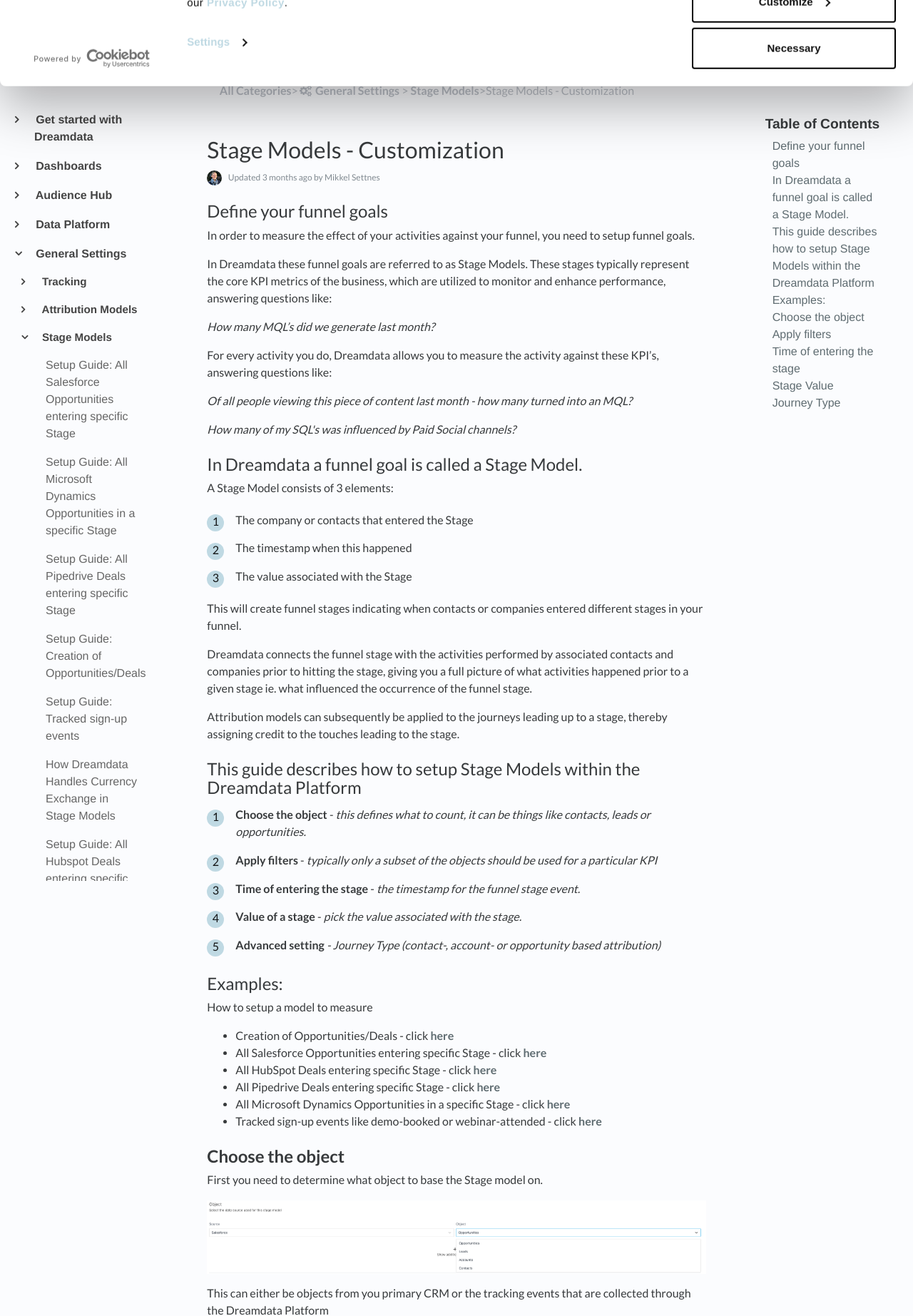Please answer the following question using a single word or phrase: 
What is the function of filters in setting up Stage Models?

To select a subset of objects